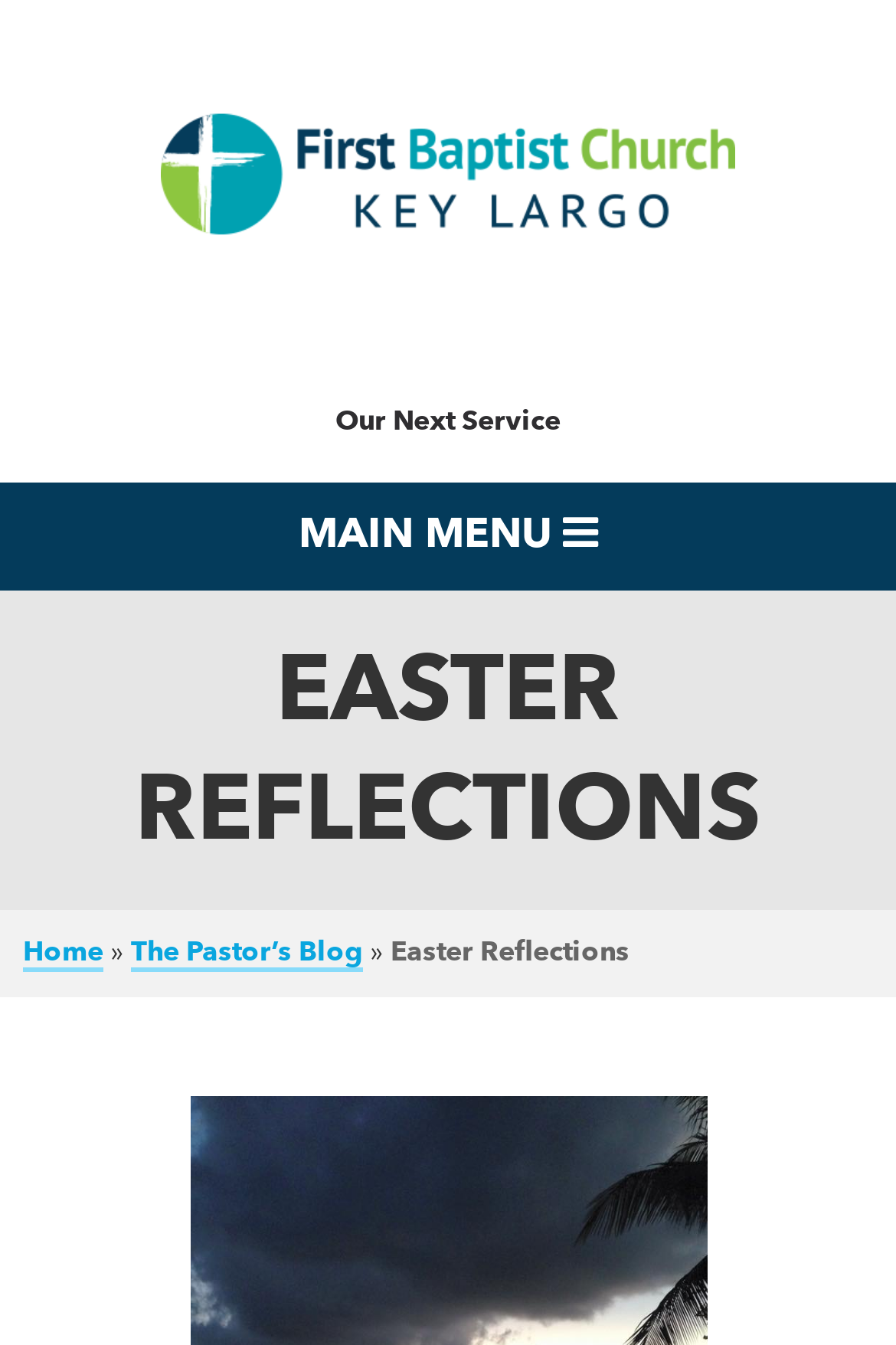How many main menu items are there?
Based on the image, give a concise answer in the form of a single word or short phrase.

At least 1